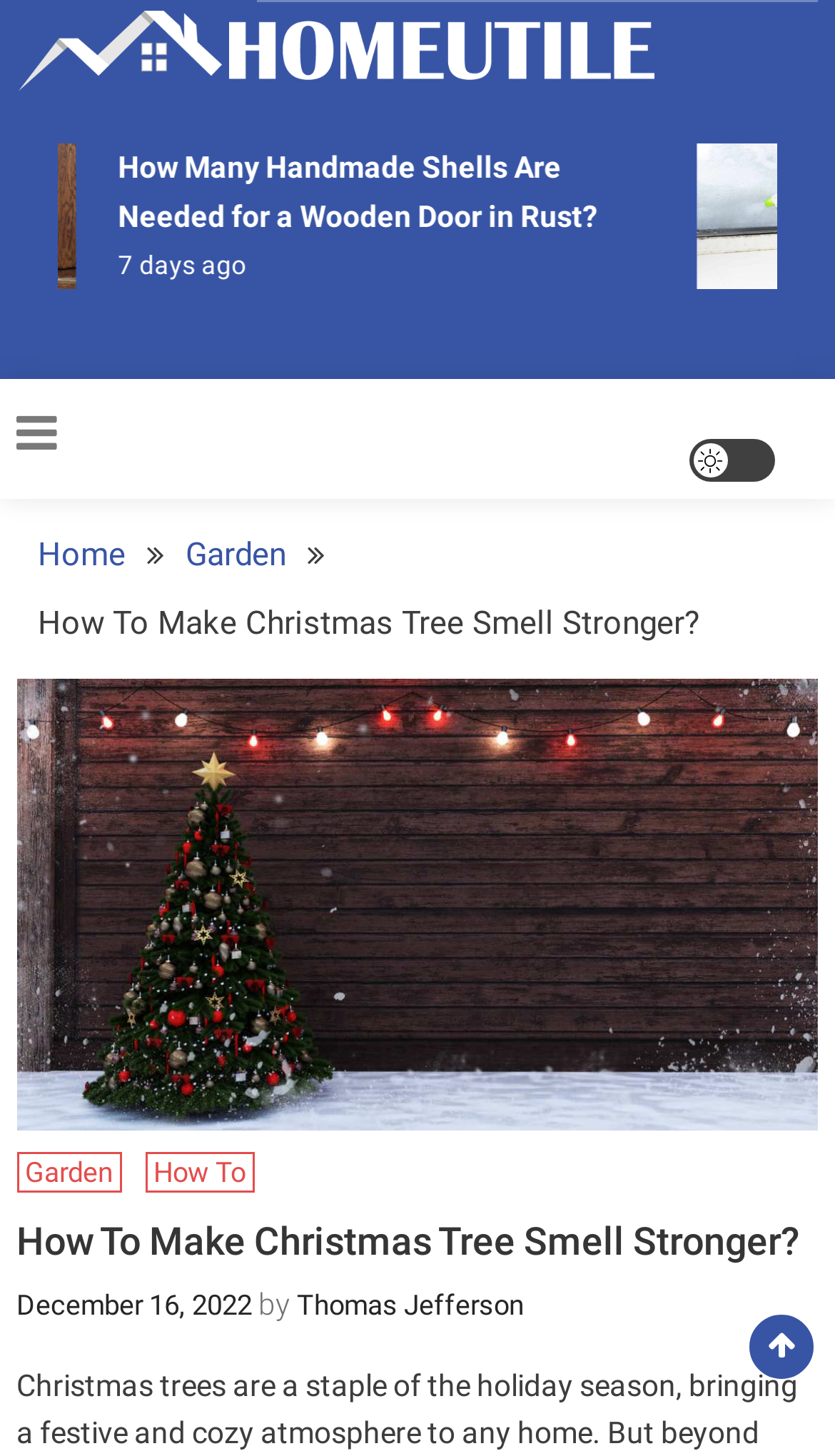Describe the entire webpage, focusing on both content and design.

The webpage is about an article titled "How To Make Christmas Tree Smell Stronger?" from the website "Home Utile". At the top left corner, there is a logo of "Home Utile" with a link to the website's homepage. Next to the logo, there is a button with an icon, which expands to a primary menu when clicked.

Below the logo and button, there are several links to other articles, including "How Many Handmade Shells Are Needed for a Wooden Door in Rust?" and "Unlocking the Power of Vinegar: How Much Vinegar to Use for Cleaning Floors", which is accompanied by an image. 

On the top right corner, there is a site mode button. Below it, there is a navigation section with breadcrumbs, showing the current page's location in the website's hierarchy. The breadcrumbs include links to the "Home" and "Garden" sections.

The main content of the webpage is the article "How To Make Christmas Tree Smell Stronger?", which has a heading and a figure with an image. The article's title is also repeated as a heading. Below the title, there are links to categories "Garden" and "How To", followed by the article's publication date and author, "Thomas Jefferson".